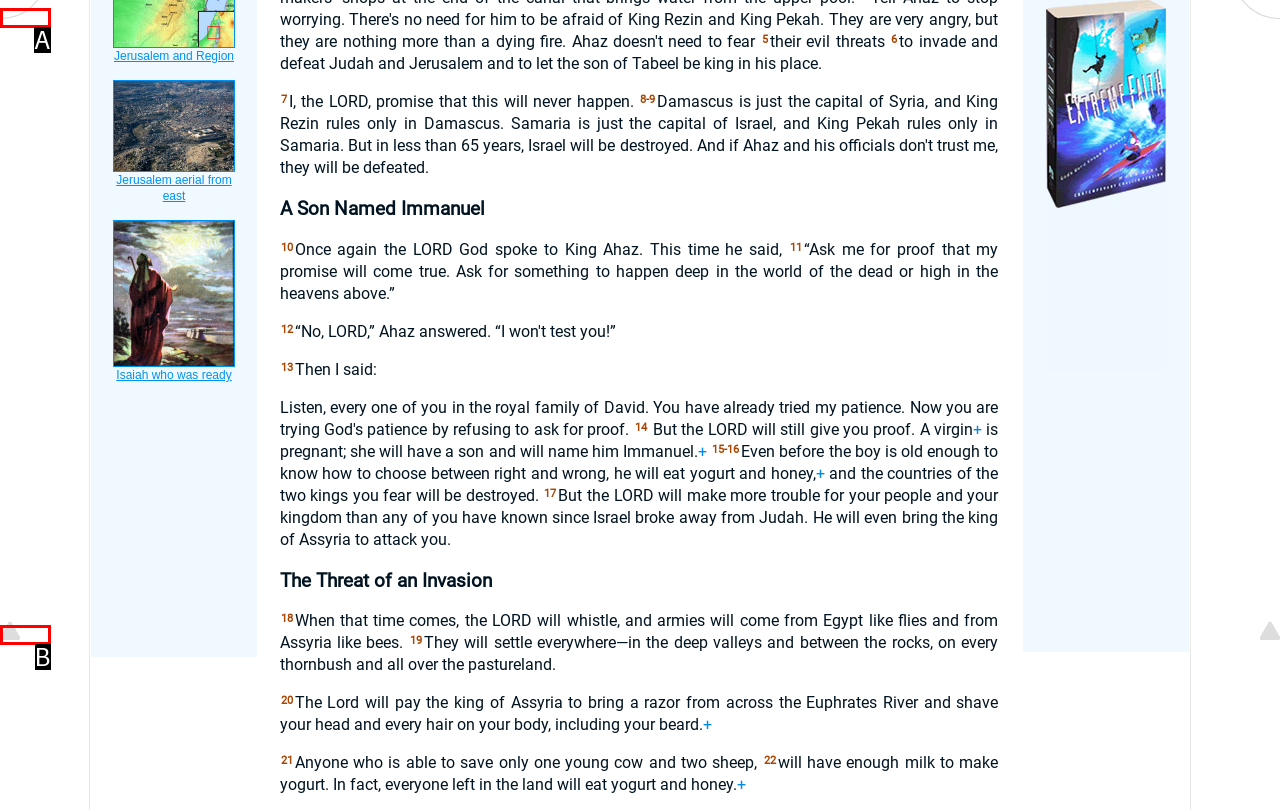Determine which HTML element matches the given description: title="Isaiah 6". Provide the corresponding option's letter directly.

A